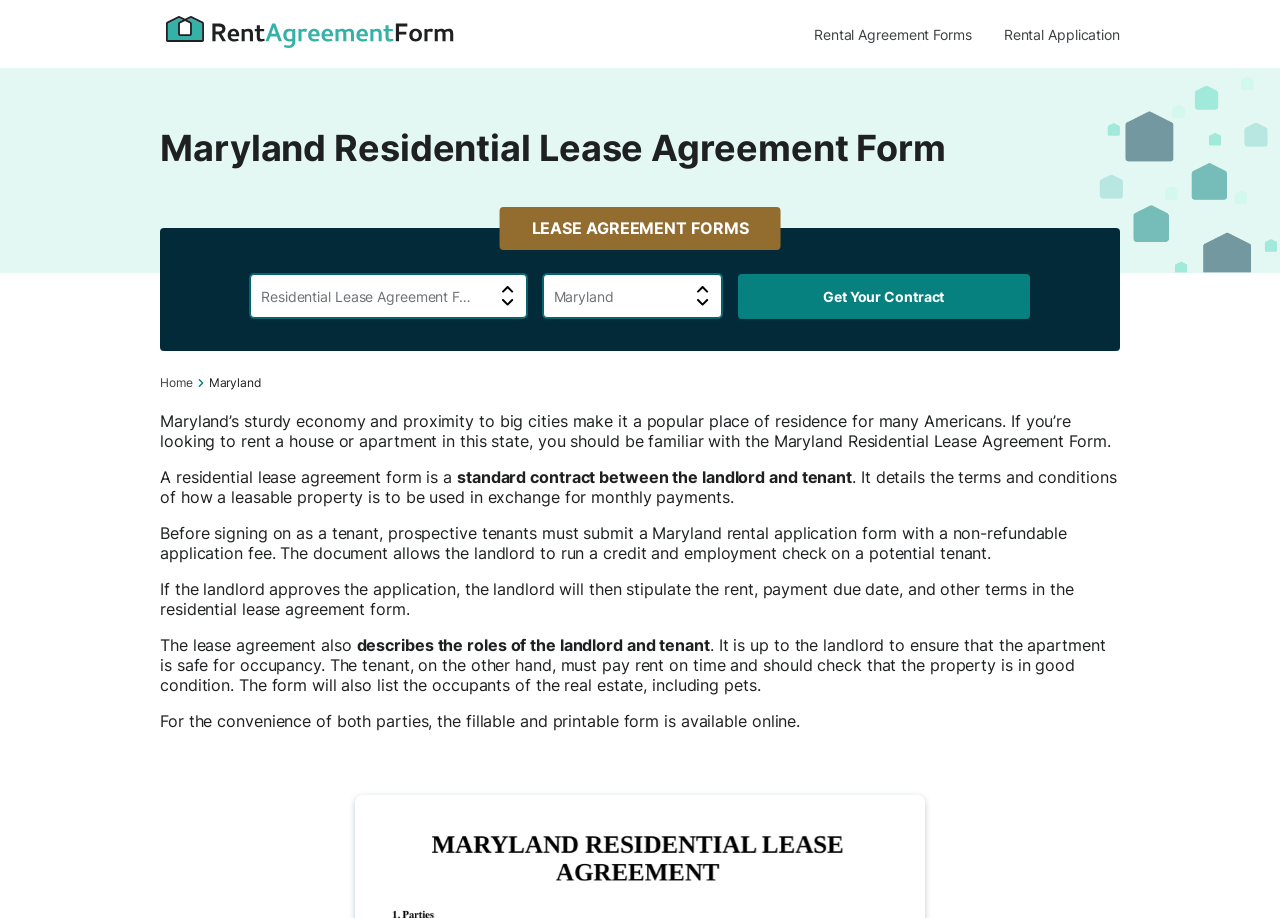Locate the UI element that matches the description Rental Agreement Forms in the webpage screenshot. Return the bounding box coordinates in the format (top-left x, top-left y, bottom-right x, bottom-right y), with values ranging from 0 to 1.

[0.636, 0.028, 0.759, 0.047]